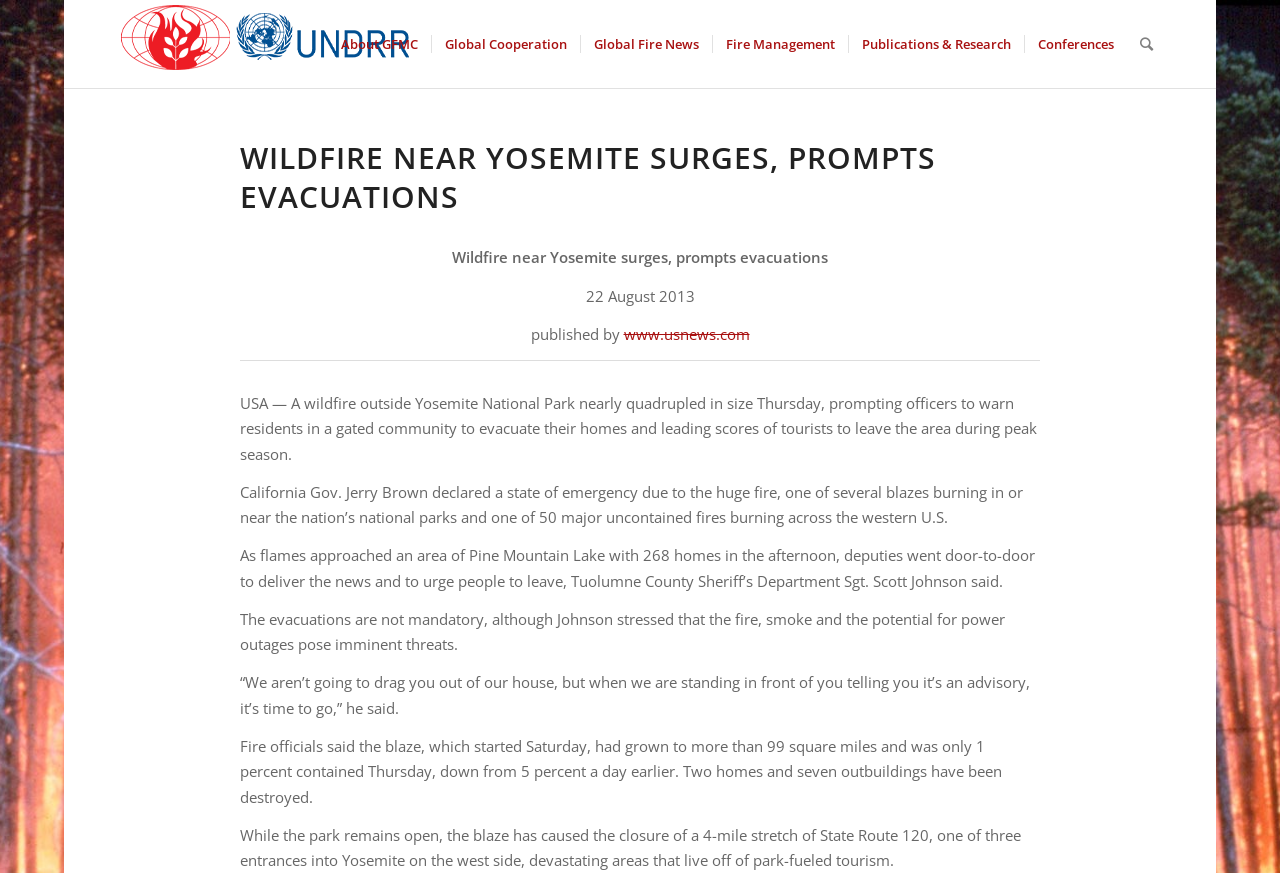Locate the bounding box coordinates of the item that should be clicked to fulfill the instruction: "Go to Fire Management page".

[0.556, 0.0, 0.662, 0.101]